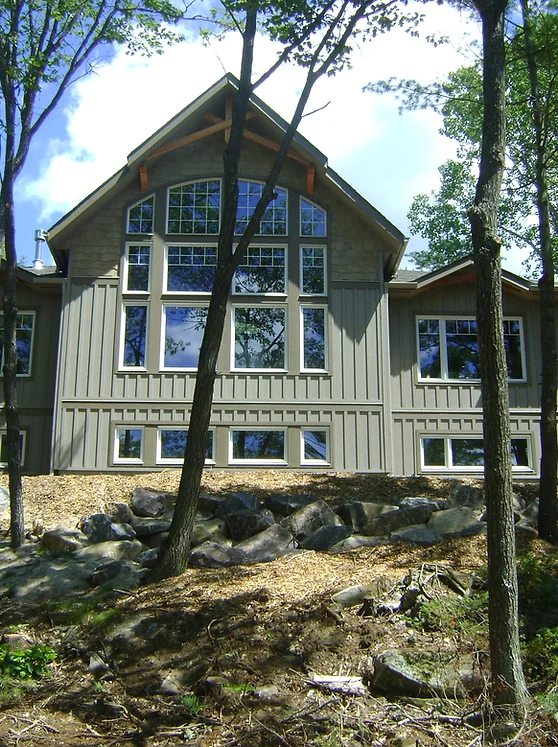Give a comprehensive caption for the image.

The image showcases a striking modern facade of a house nestled in a wooded area, featuring large, inviting windows that create a bright and spacious atmosphere indoors. The exterior is clad in a combination of gray siding and natural stone, blending harmoniously with the surrounding landscape. Prominent architectural features include a steeply pitched roof and numerous windows that allow for ample natural light, enhancing the home's aesthetic appeal. In the foreground, a mixture of rocky terrain and mulch adds to the natural beauty of the setting, framed by lush trees that provide both privacy and a serene backdrop. This design exemplifies a perfect blend of modern elegance and rustic charm, suitable for a tranquil retreat in Gravenhurst, Muskoka.